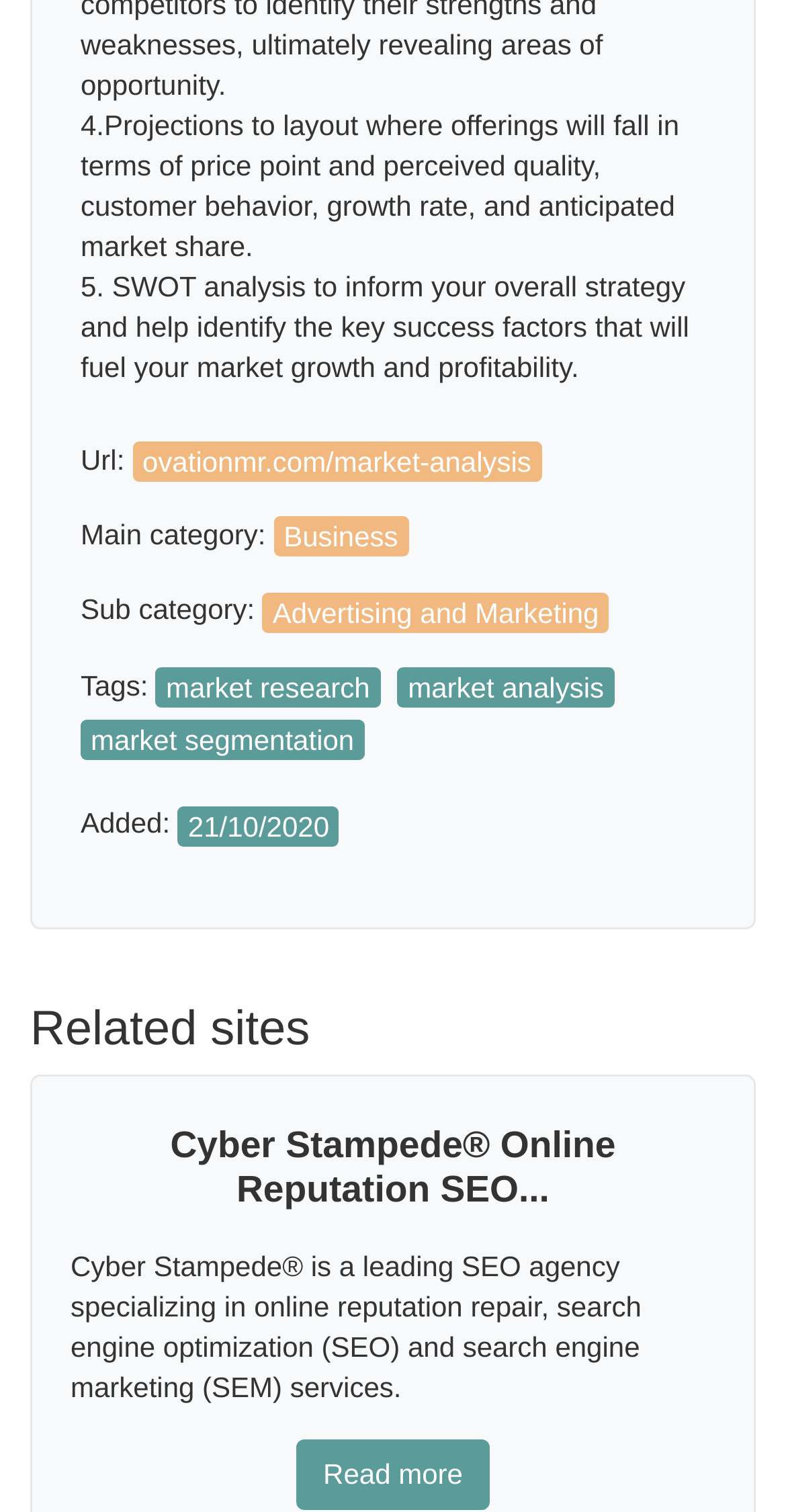Please answer the following question using a single word or phrase: 
What is the main category of the webpage?

Business